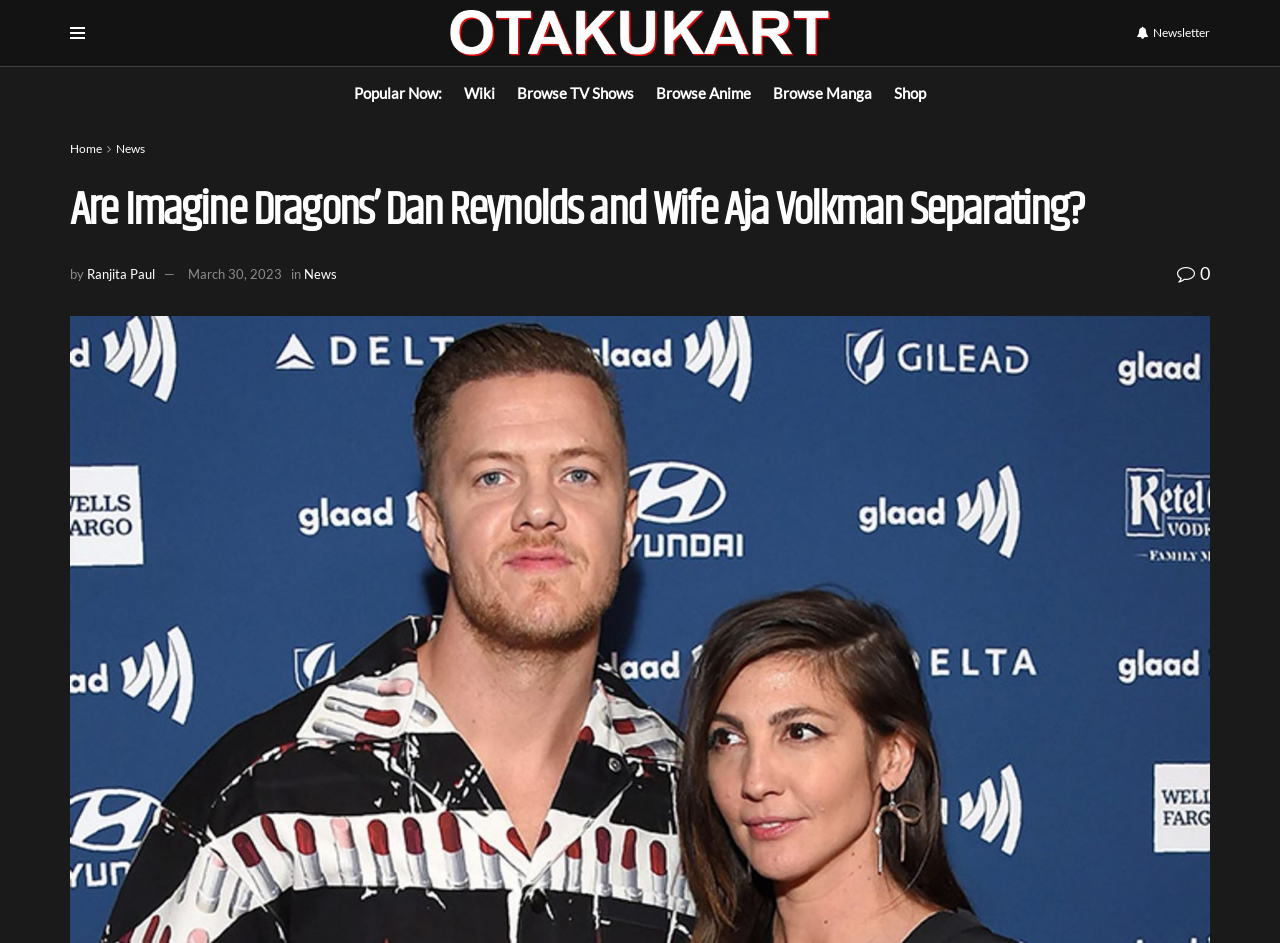Who is the author of this article?
Using the image, provide a detailed and thorough answer to the question.

I found the answer by looking at the static text element 'by' and the adjacent link element with the text 'Ranjita Paul', which suggests that Ranjita Paul is the author of the article.